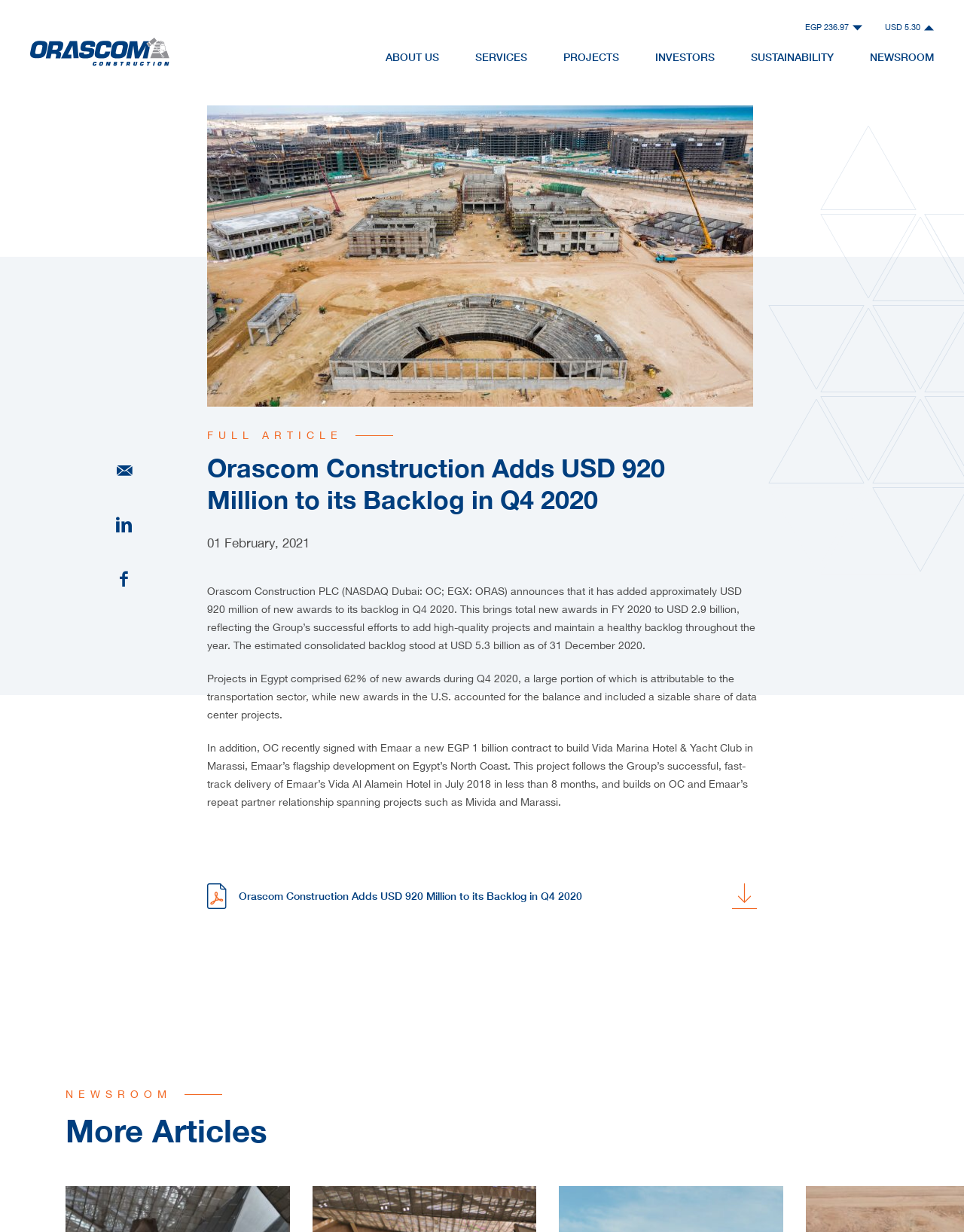Refer to the image and provide a thorough answer to this question:
What is the value of the contract signed with Emaar to build Vida Marina Hotel & Yacht Club?

I found this information in the paragraph that starts with 'In addition, OC recently signed with Emaar a new EGP 1 billion contract to build Vida Marina Hotel & Yacht Club in Marassi, Emaar’s flagship development on Egypt’s North Coast.' The sentence that provides the answer is the first sentence of the paragraph.